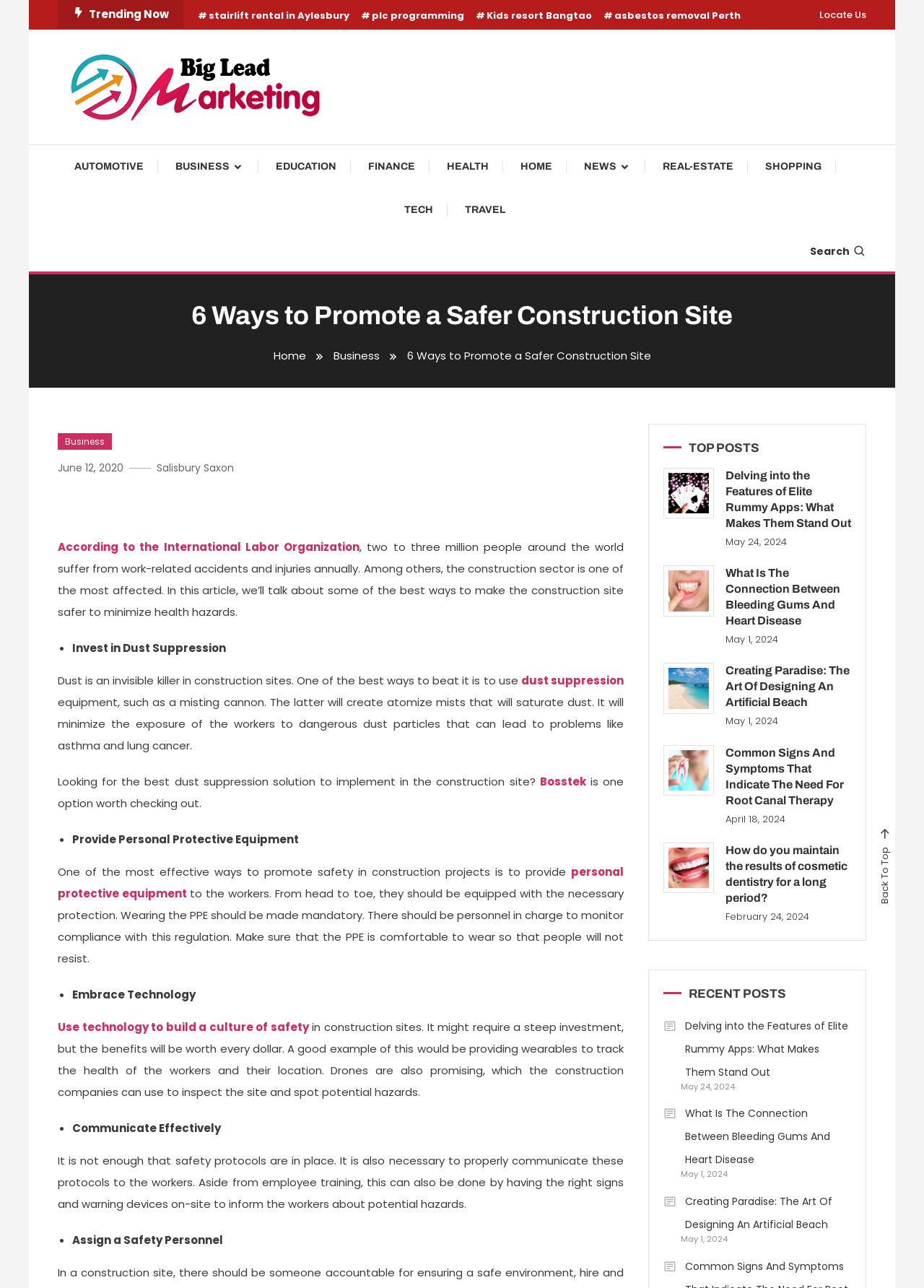Identify the bounding box coordinates of the element to click to follow this instruction: 'Check out 'Delving into the Features of Elite Rummy Apps: What Makes Them Stand Out''. Ensure the coordinates are four float values between 0 and 1, provided as [left, top, right, bottom].

[0.718, 0.363, 0.773, 0.403]